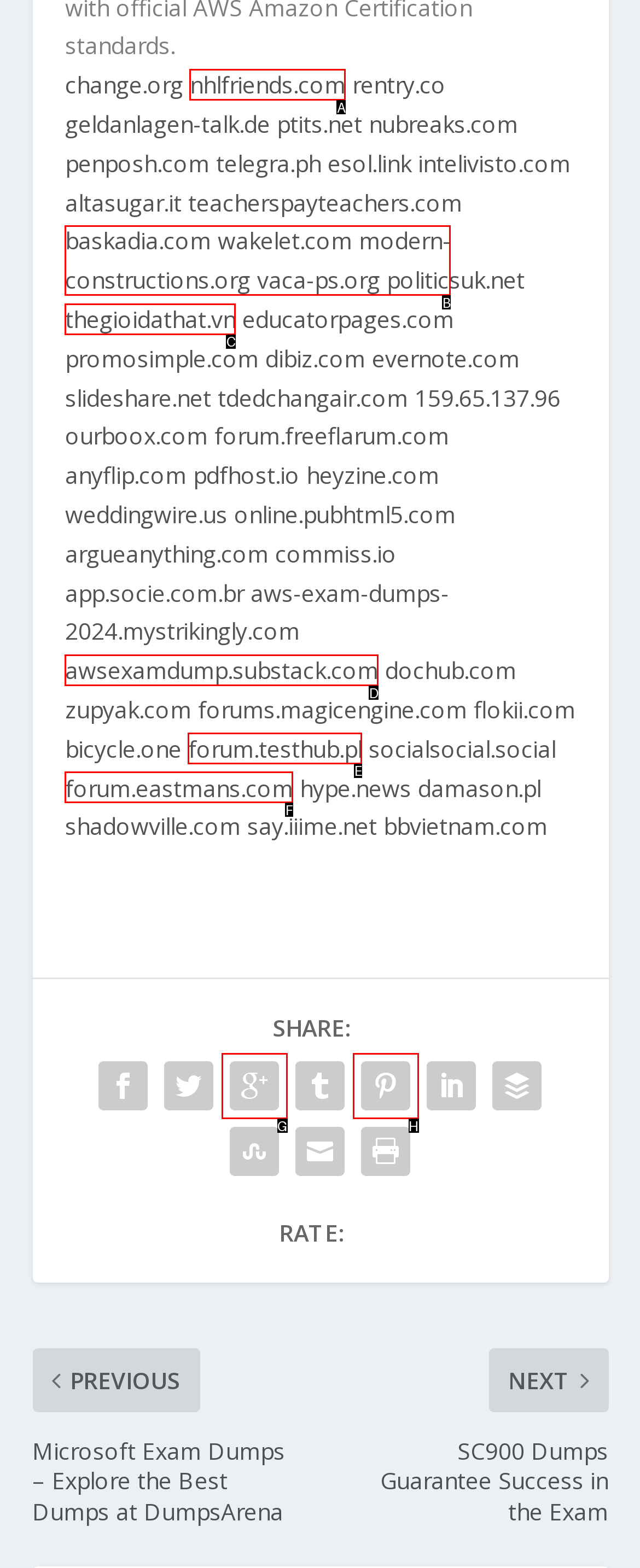For the task: go to nhlfriends.com, specify the letter of the option that should be clicked. Answer with the letter only.

A